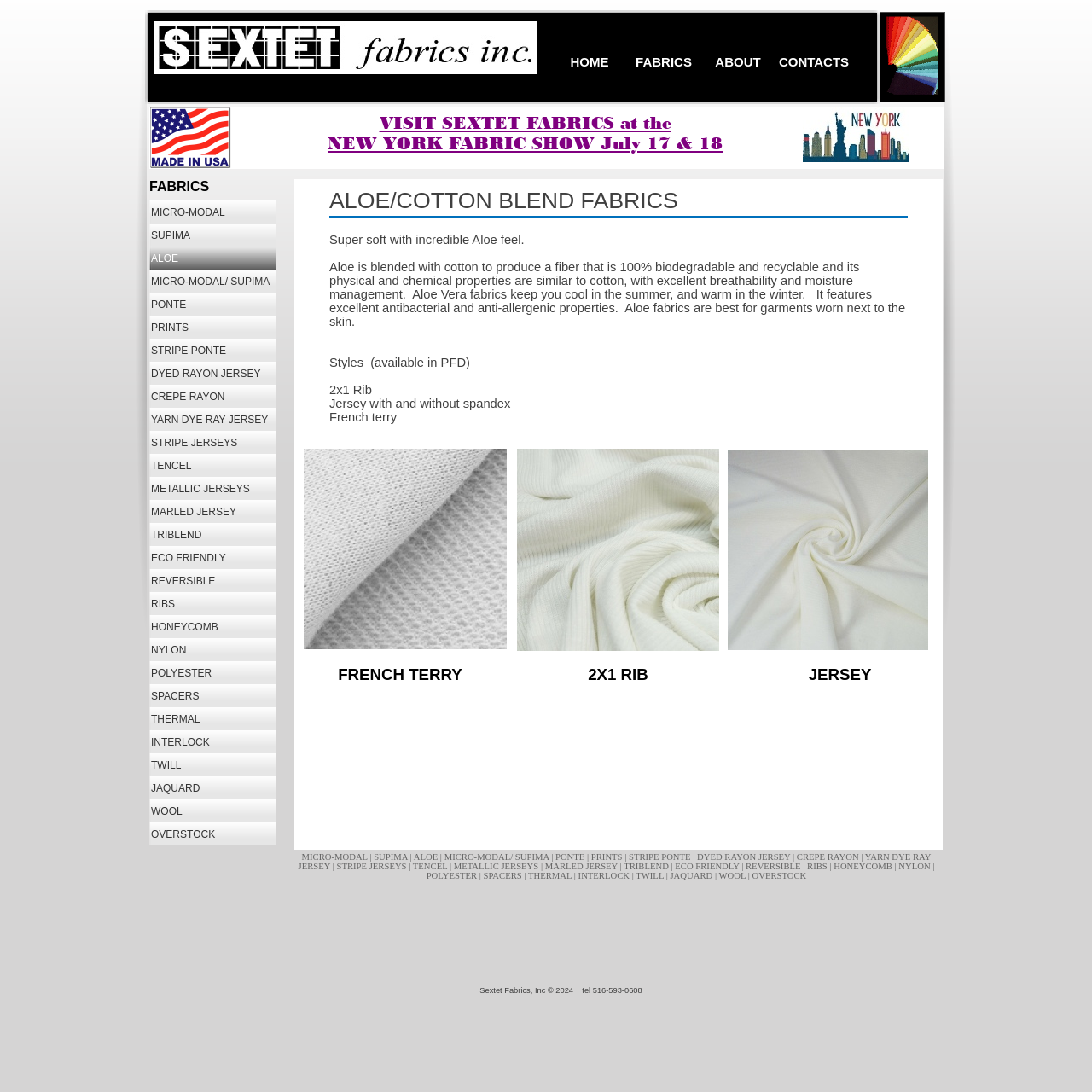Can you specify the bounding box coordinates of the area that needs to be clicked to fulfill the following instruction: "Click on the 'MICRO-MODAL' link"?

[0.137, 0.184, 0.252, 0.205]